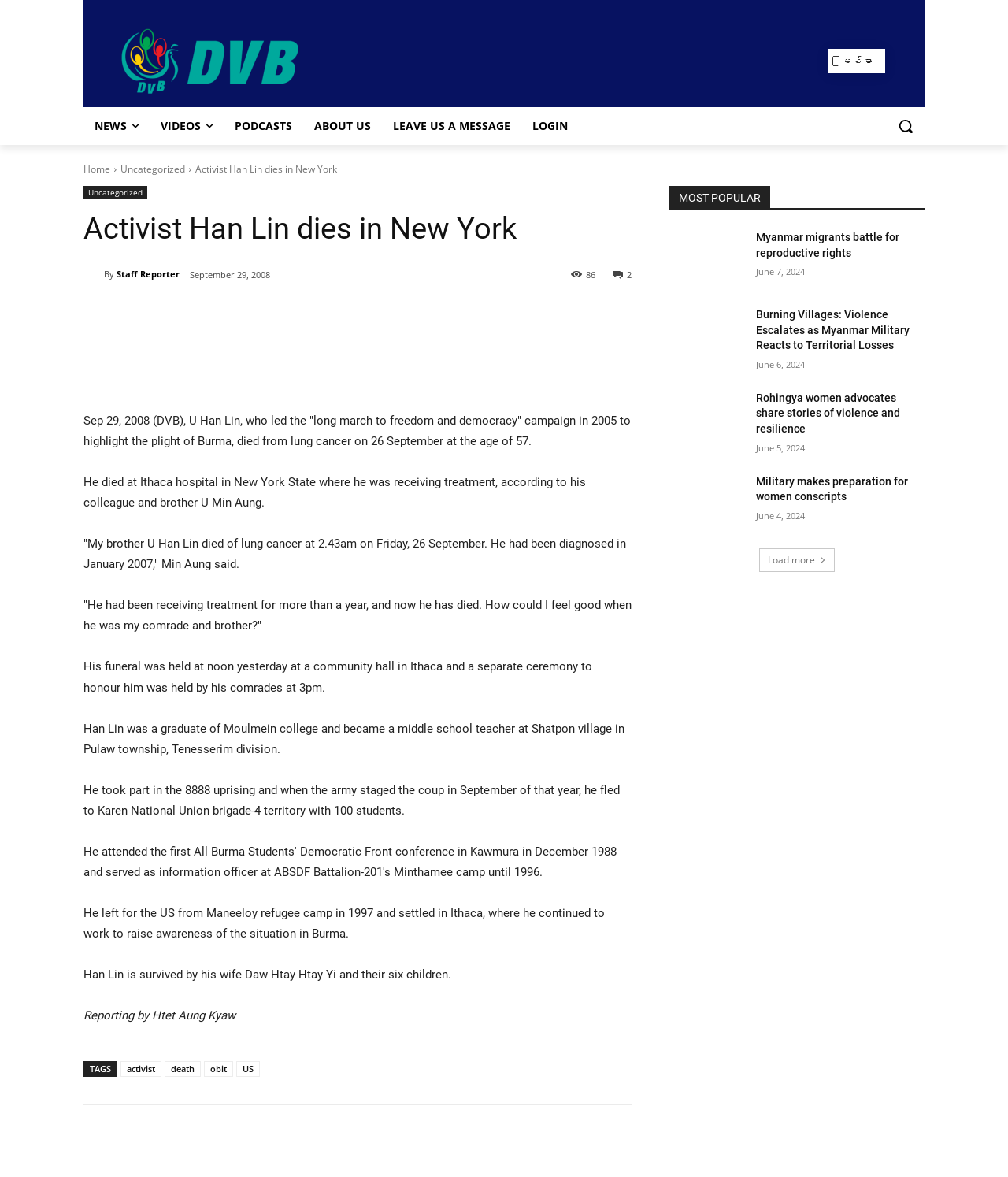Please specify the bounding box coordinates of the area that should be clicked to accomplish the following instruction: "View the 'MOST POPULAR' section". The coordinates should consist of four float numbers between 0 and 1, i.e., [left, top, right, bottom].

[0.664, 0.158, 0.917, 0.178]